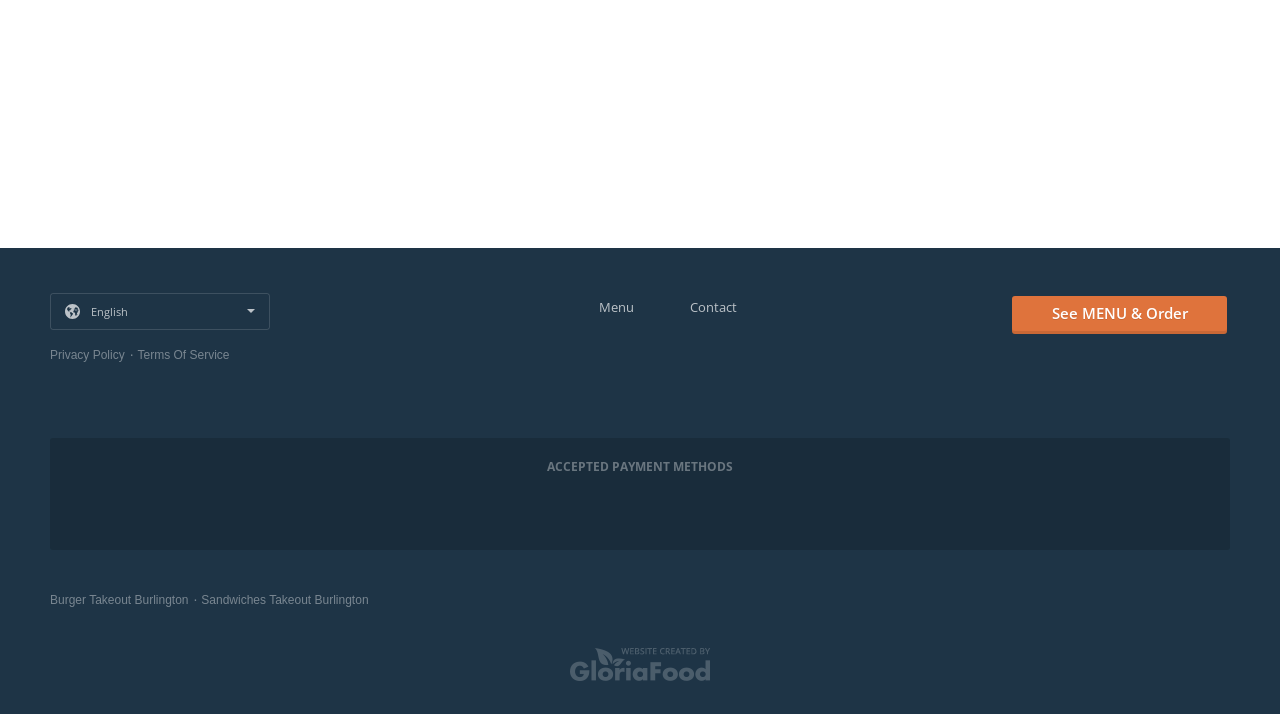Identify the bounding box coordinates of the region that needs to be clicked to carry out this instruction: "Select language". Provide these coordinates as four float numbers ranging from 0 to 1, i.e., [left, top, right, bottom].

[0.039, 0.411, 0.211, 0.463]